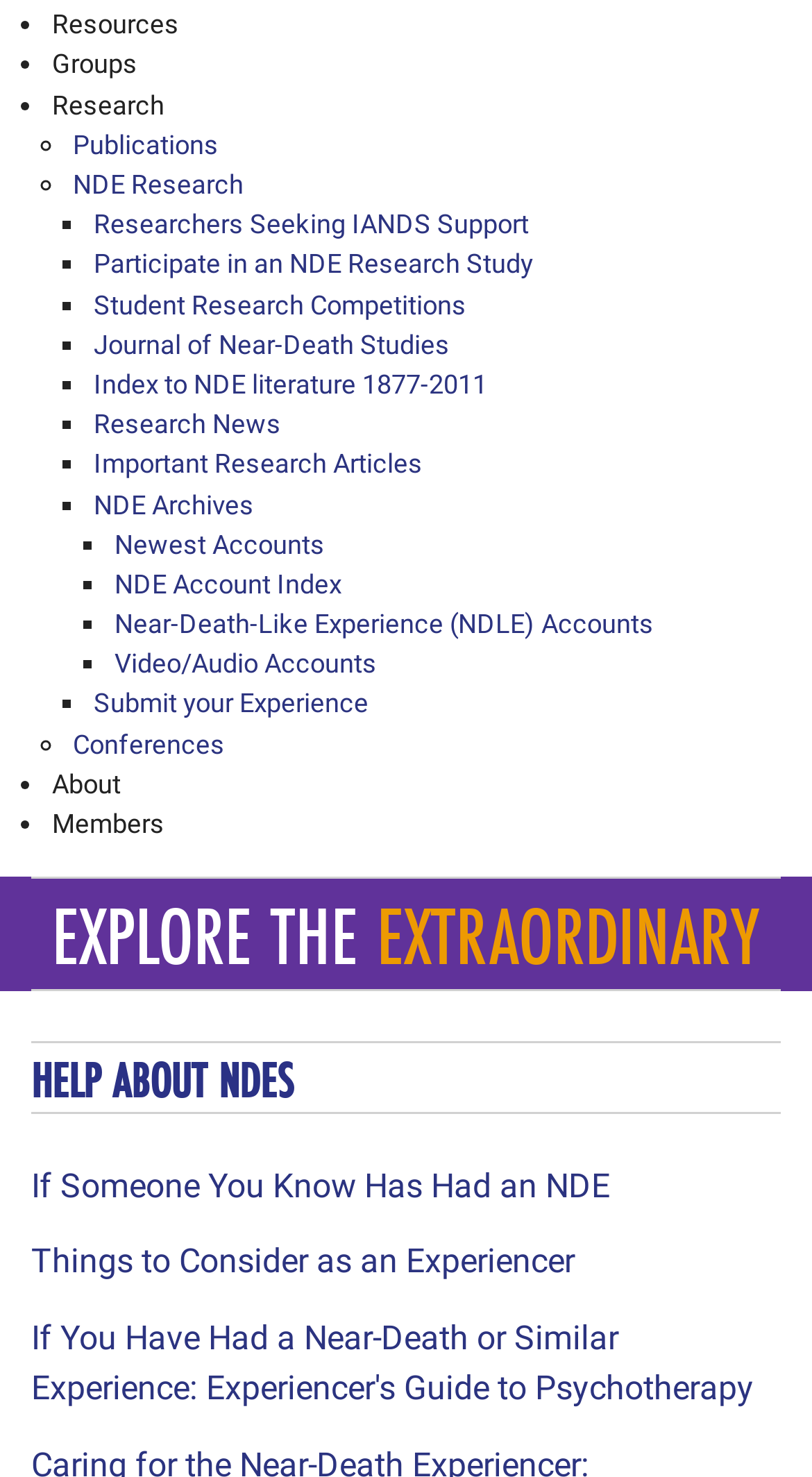Ascertain the bounding box coordinates for the UI element detailed here: "alt="White Pines Naturopathic Clinic"". The coordinates should be provided as [left, top, right, bottom] with each value being a float between 0 and 1.

None